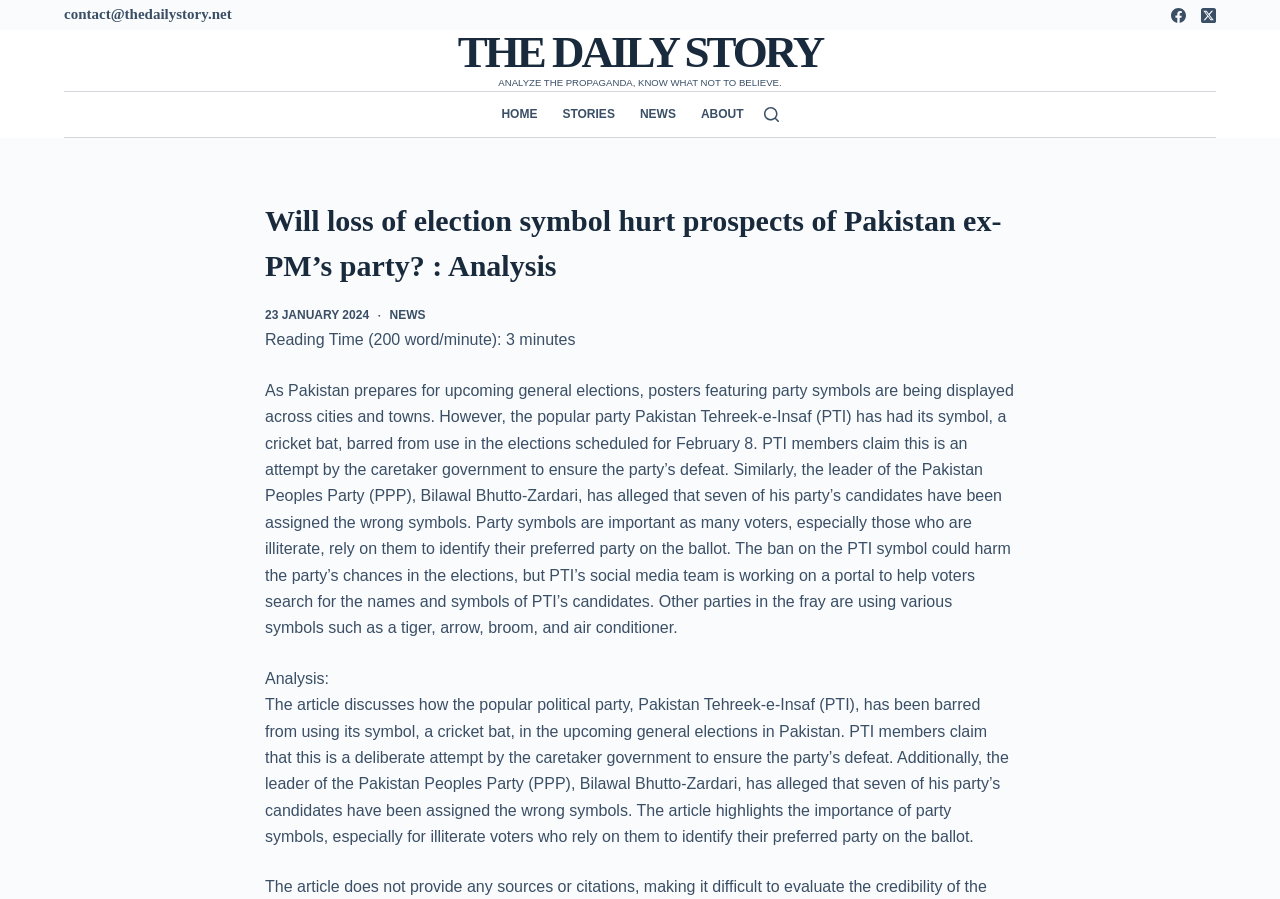Please find the bounding box coordinates of the element that you should click to achieve the following instruction: "Click on the Facebook link". The coordinates should be presented as four float numbers between 0 and 1: [left, top, right, bottom].

[0.915, 0.008, 0.927, 0.025]